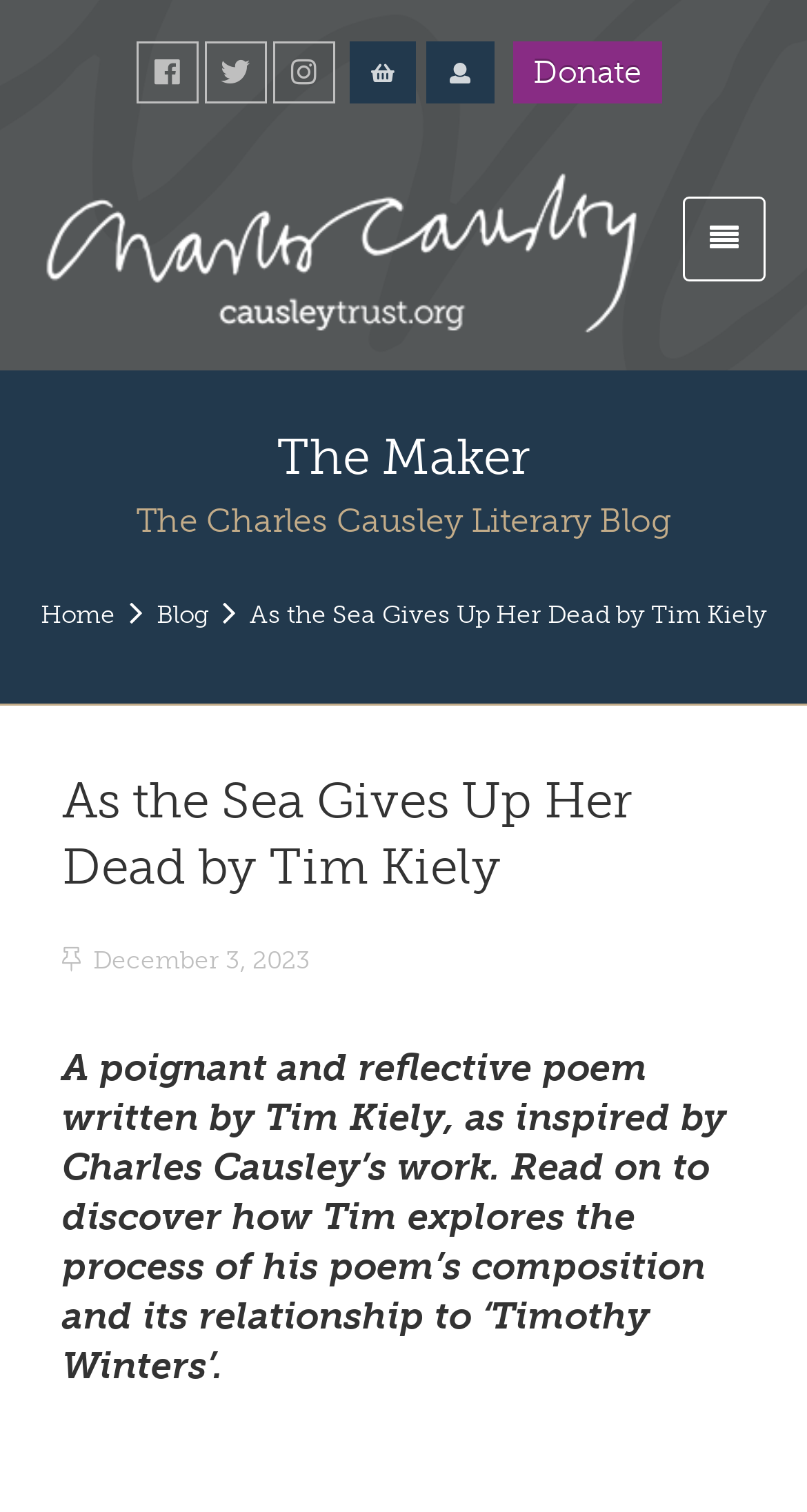Please specify the bounding box coordinates of the clickable region to carry out the following instruction: "View the literary blog". The coordinates should be four float numbers between 0 and 1, in the format [left, top, right, bottom].

[0.168, 0.331, 0.832, 0.357]